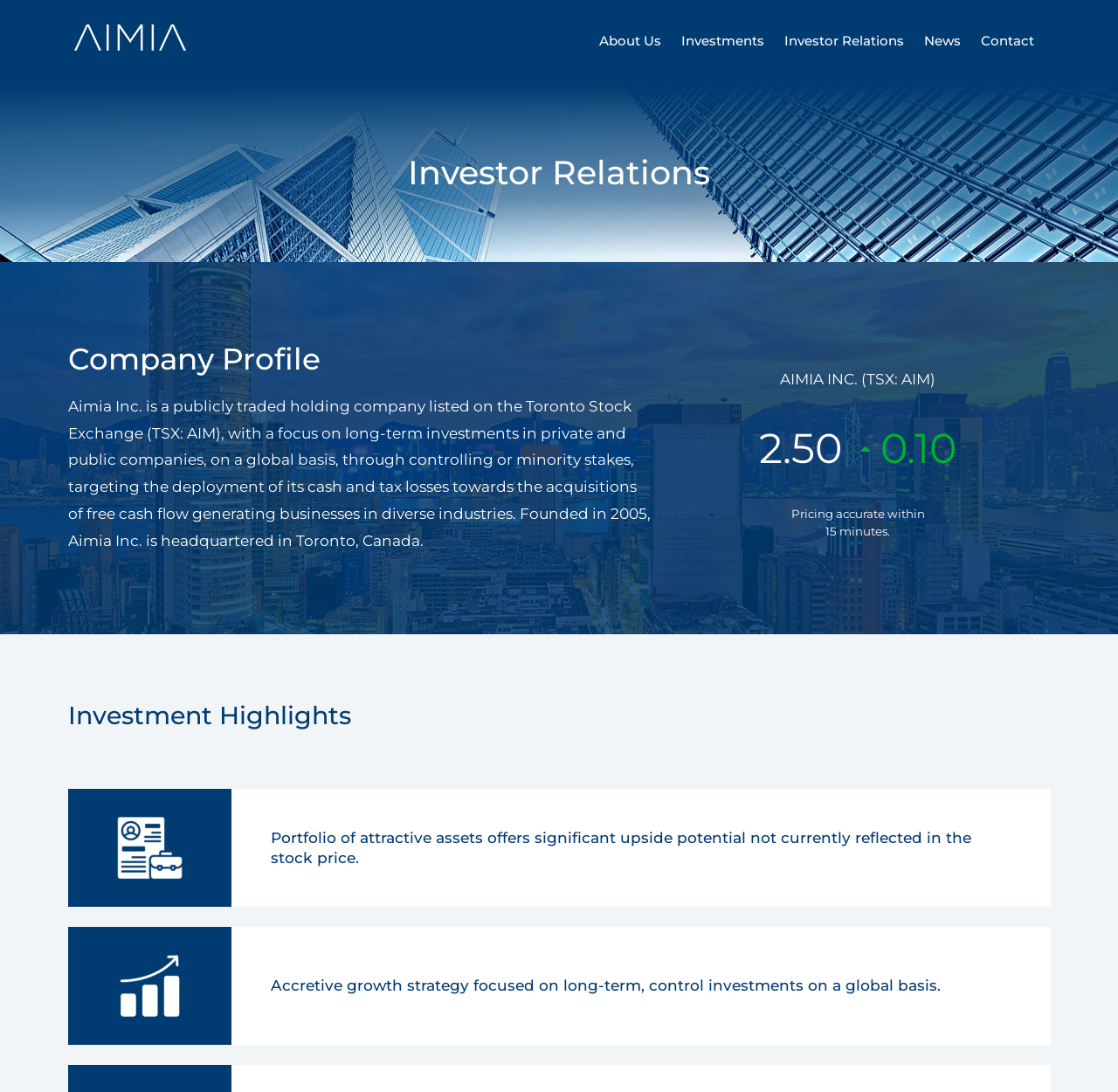Provide the bounding box coordinates for the UI element that is described as: "About Us".

[0.536, 0.02, 0.592, 0.055]